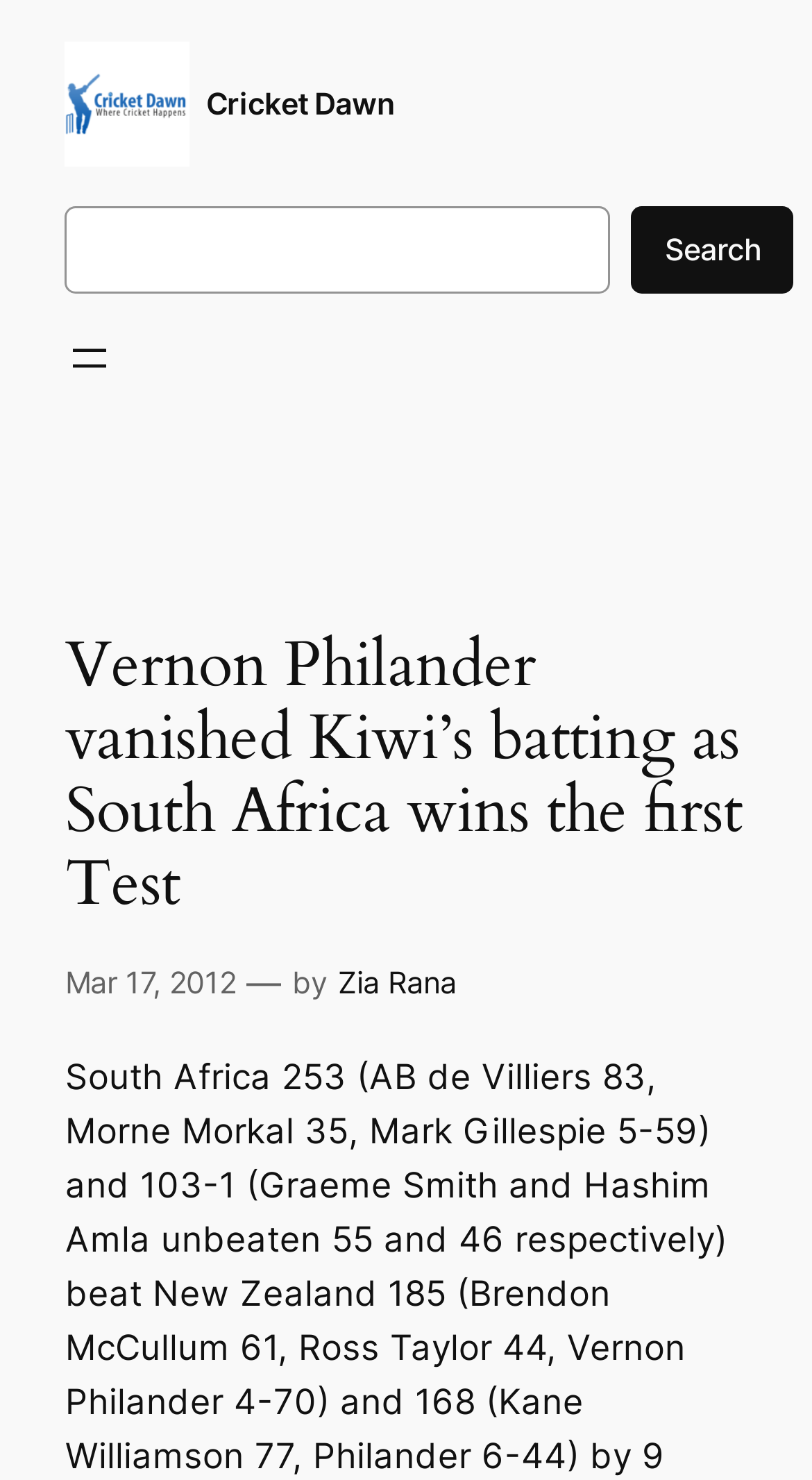What is the name of the website?
Please provide a single word or phrase as your answer based on the screenshot.

Cricket Dawn